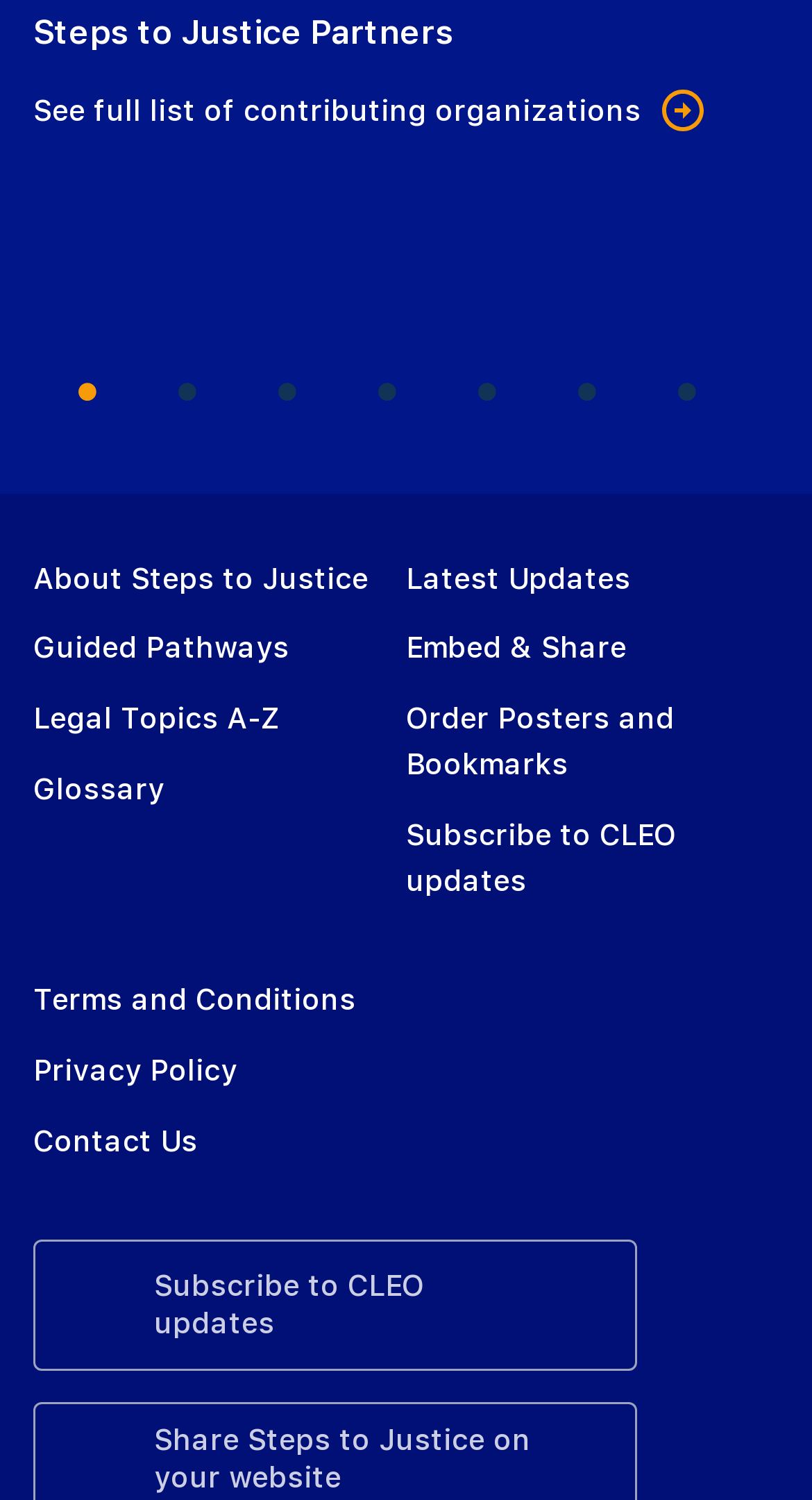Identify the bounding box coordinates of the specific part of the webpage to click to complete this instruction: "Click on the link to see the full list of contributing organizations".

[0.041, 0.06, 0.867, 0.088]